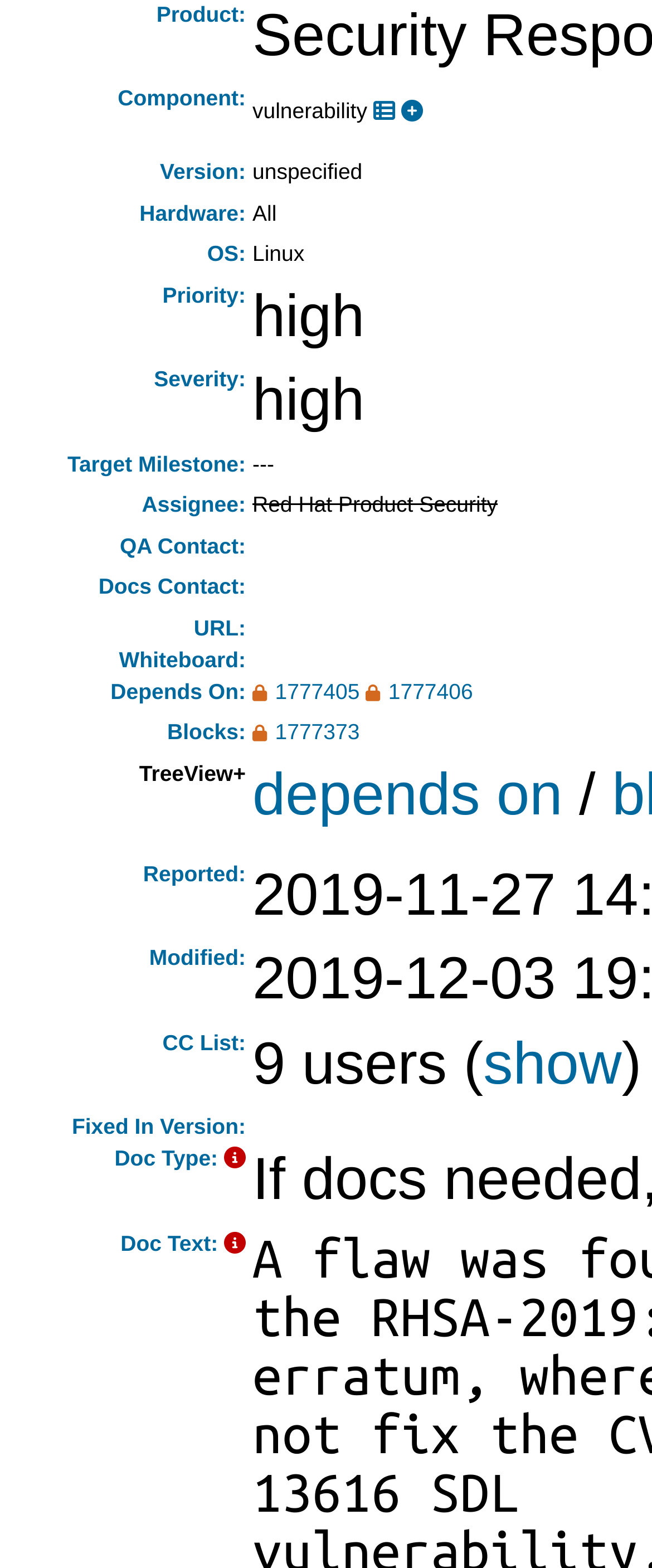Locate the bounding box of the UI element described by: "Details" in the given webpage screenshot.

None